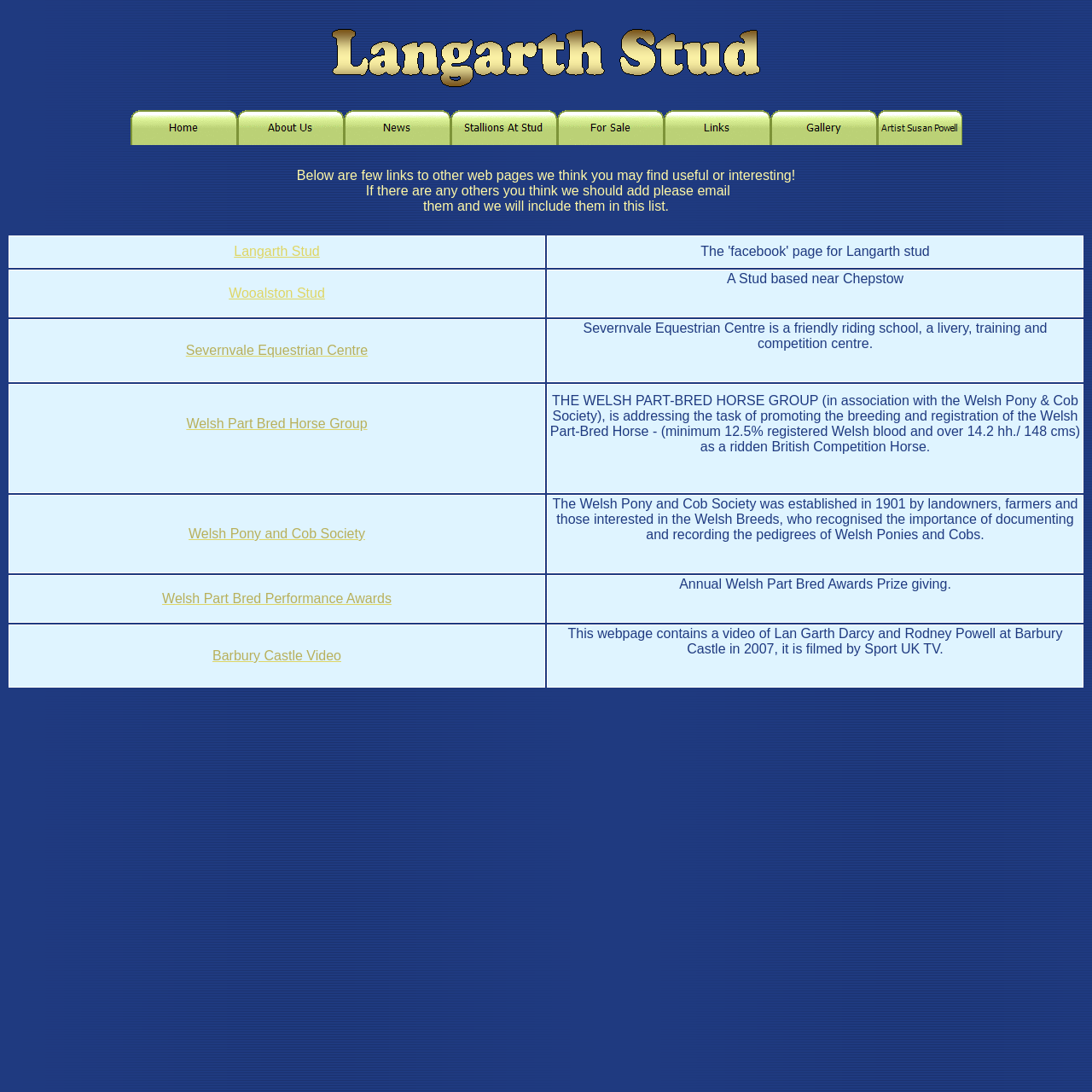Write an extensive caption that covers every aspect of the webpage.

The webpage "Langarth Links" appears to be a collection of links to other web pages related to horses and equestrian activities. At the top of the page, there is a table with a logo image of "Langarth Stud" and a navigation menu with links to various sections of the website, including "Home", "About Us", "News", "Stallions At Stud", "For Sale", "Links", "Gallery", and "Artist Susan Powell".

Below the navigation menu, there is a section with a heading that explains the purpose of the page, which is to provide links to other useful or interesting web pages. This section is followed by a list of links to various websites, each with a brief description. The links are organized in a table with multiple rows, with each row containing a link and its corresponding description.

The links are to websites such as "Langarth Stud", "Wooalston Stud", "Severnvale Equestrian Centre", "Welsh Part Bred Horse Group", "Welsh Pony and Cob Society", "Welsh Part Bred Performance Awards", and "Barbury Castle Video". Each link has a brief description of the website it points to, and some of them have additional information or images.

The overall layout of the page is simple and easy to navigate, with a clear hierarchy of elements and a consistent design throughout.